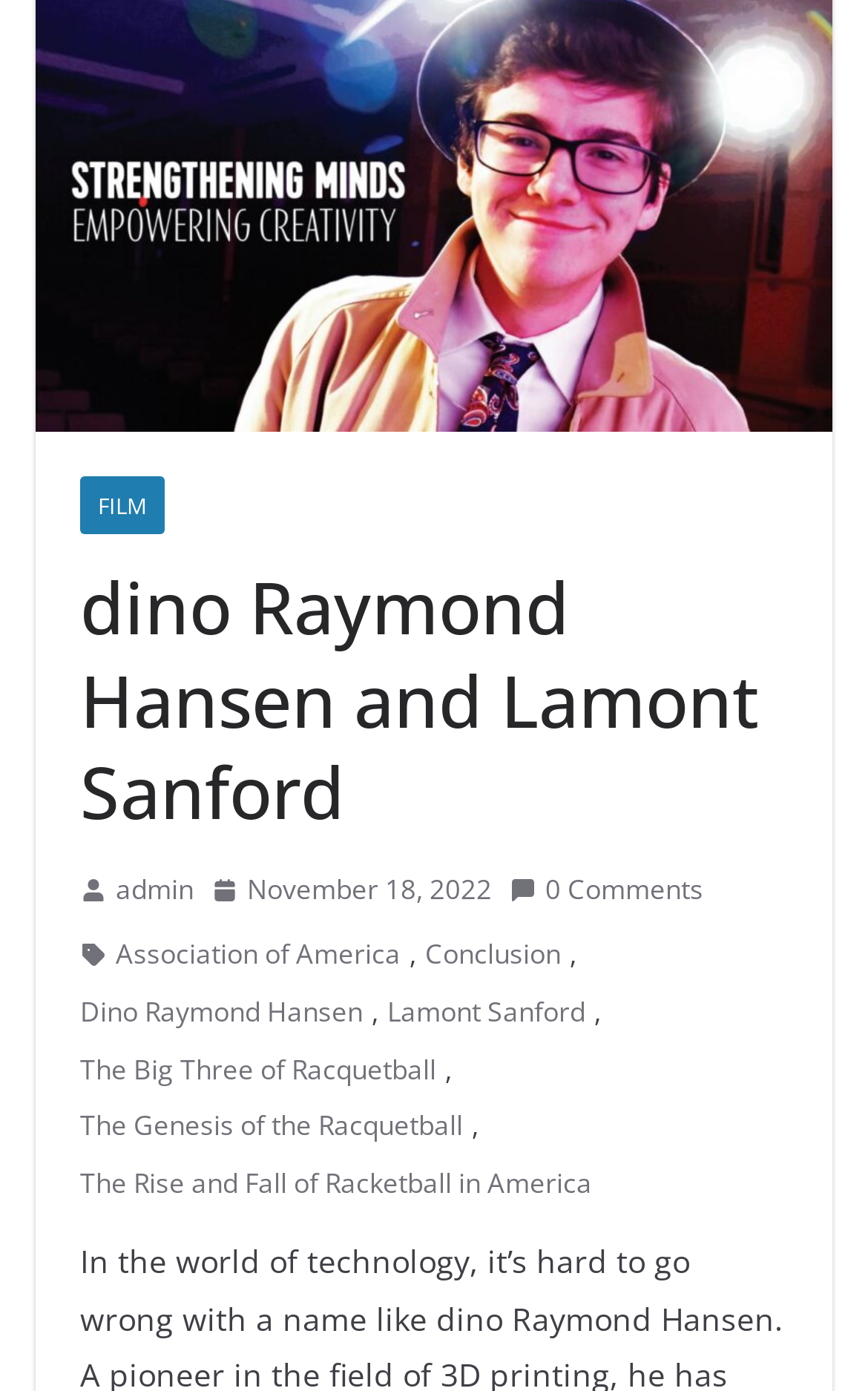Identify the bounding box coordinates for the UI element described as follows: Lamont Sanford. Use the format (top-left x, top-left y, bottom-right x, bottom-right y) and ensure all values are floating point numbers between 0 and 1.

[0.446, 0.71, 0.674, 0.745]